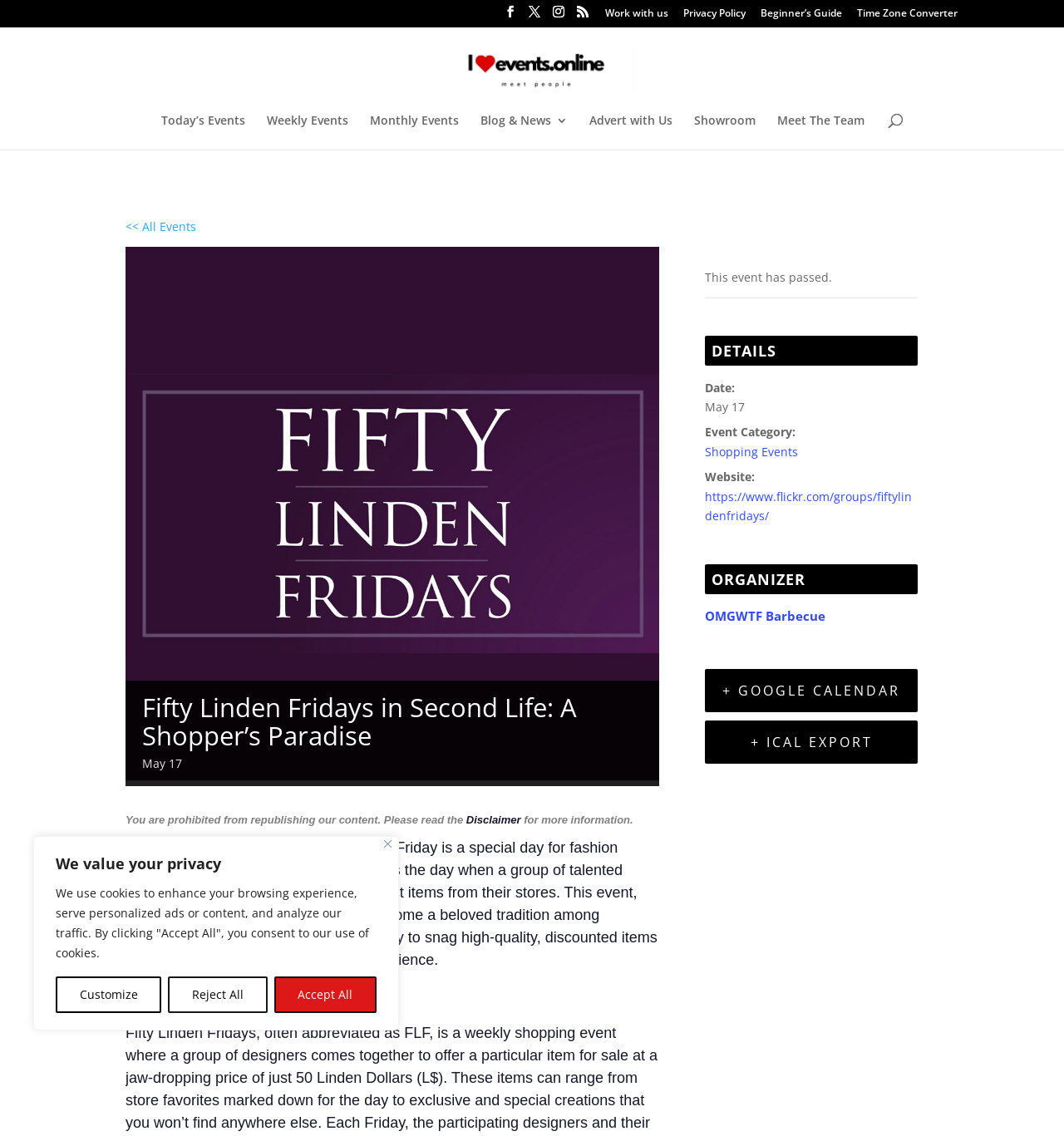From the element description name="s" placeholder="Search …" title="Search for:", predict the bounding box coordinates of the UI element. The coordinates must be specified in the format (top-left x, top-left y, bottom-right x, bottom-right y) and should be within the 0 to 1 range.

[0.053, 0.023, 0.953, 0.025]